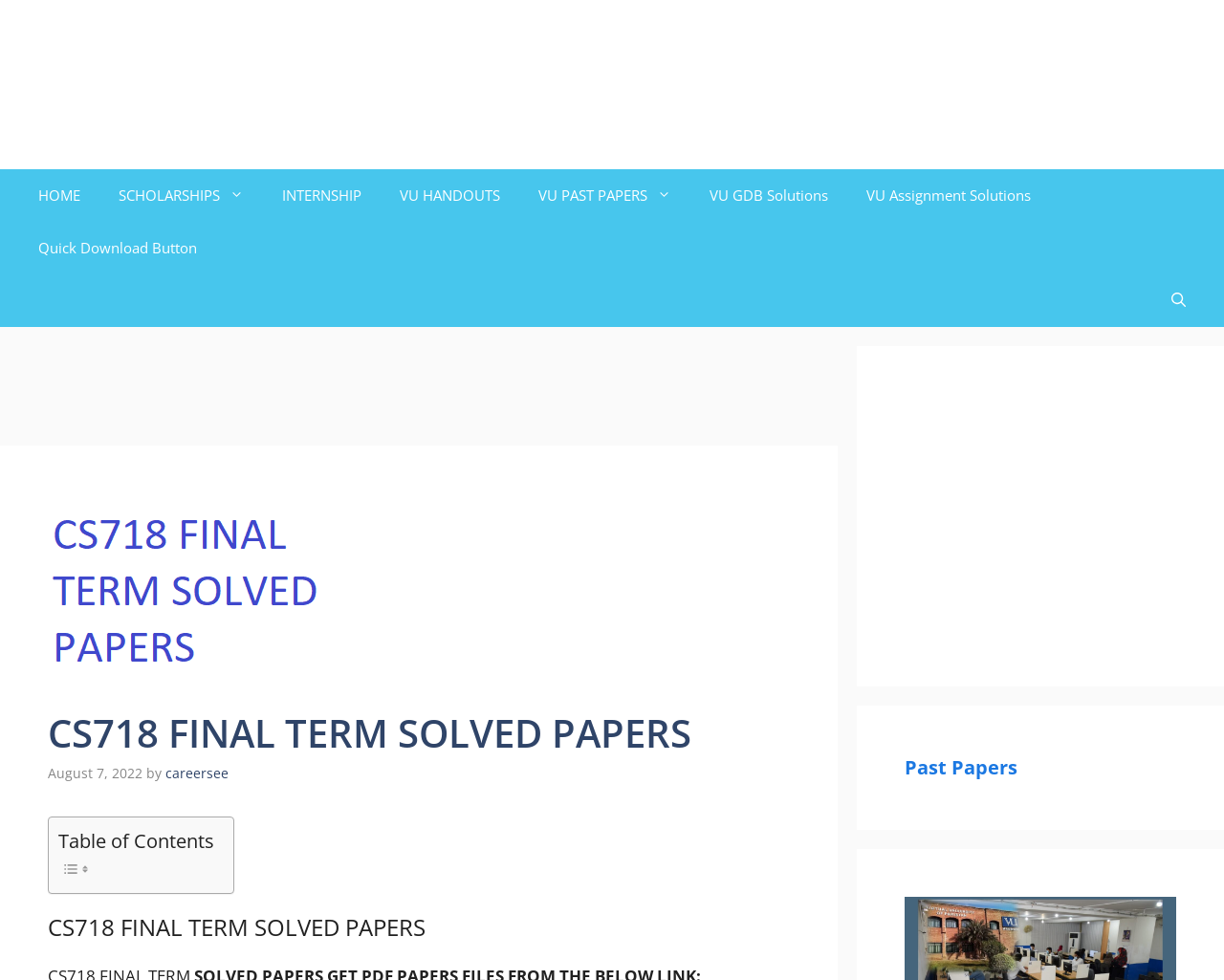What is the author of the solved paper?
Using the image as a reference, answer the question in detail.

The author of the solved paper can be found in the link element with the text 'careersee' which is located below the heading element.